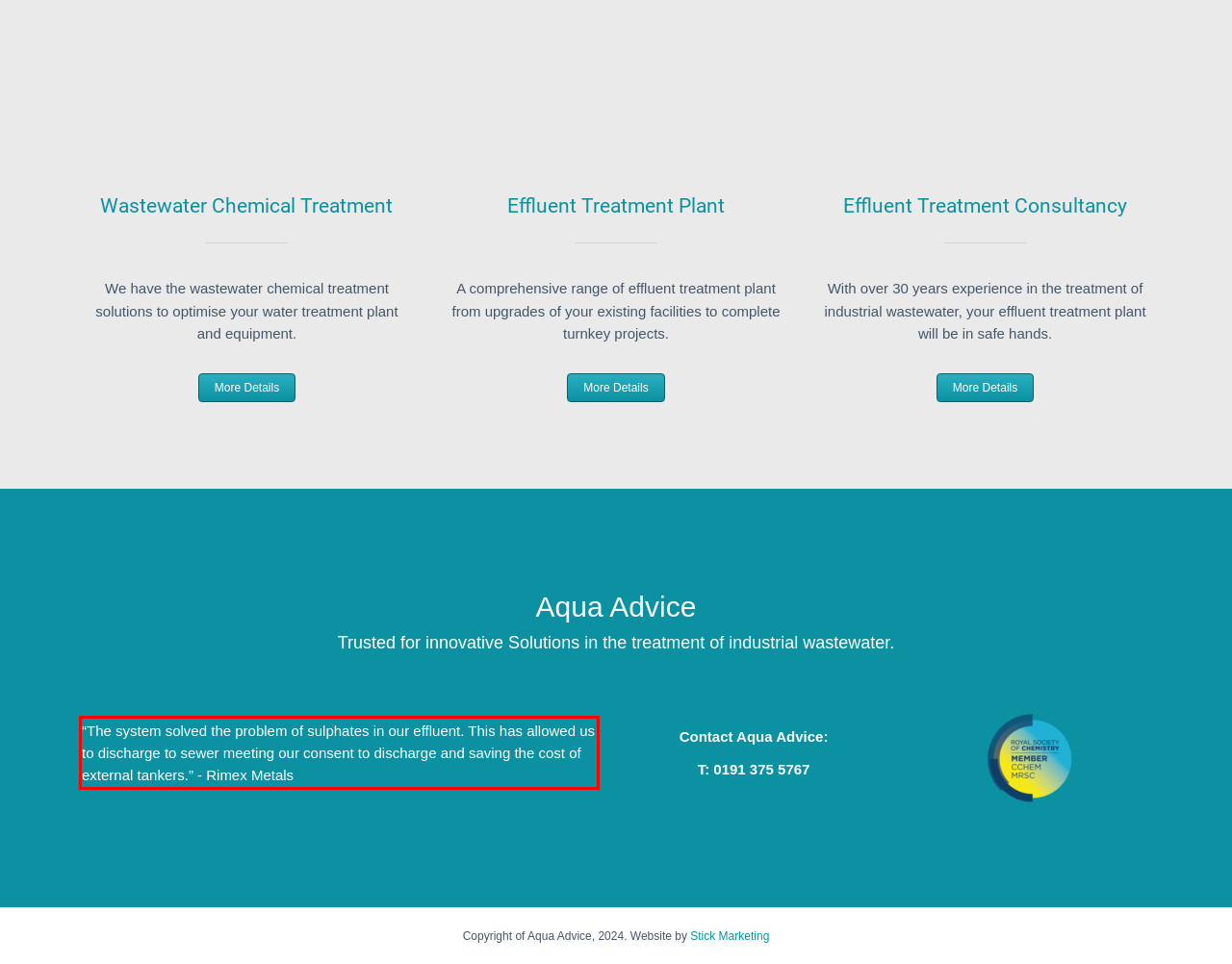Please take the screenshot of the webpage, find the red bounding box, and generate the text content that is within this red bounding box.

“The system solved the problem of sulphates in our effluent. This has allowed us to discharge to sewer meeting our consent to discharge and saving the cost of external tankers.” - Rimex Metals